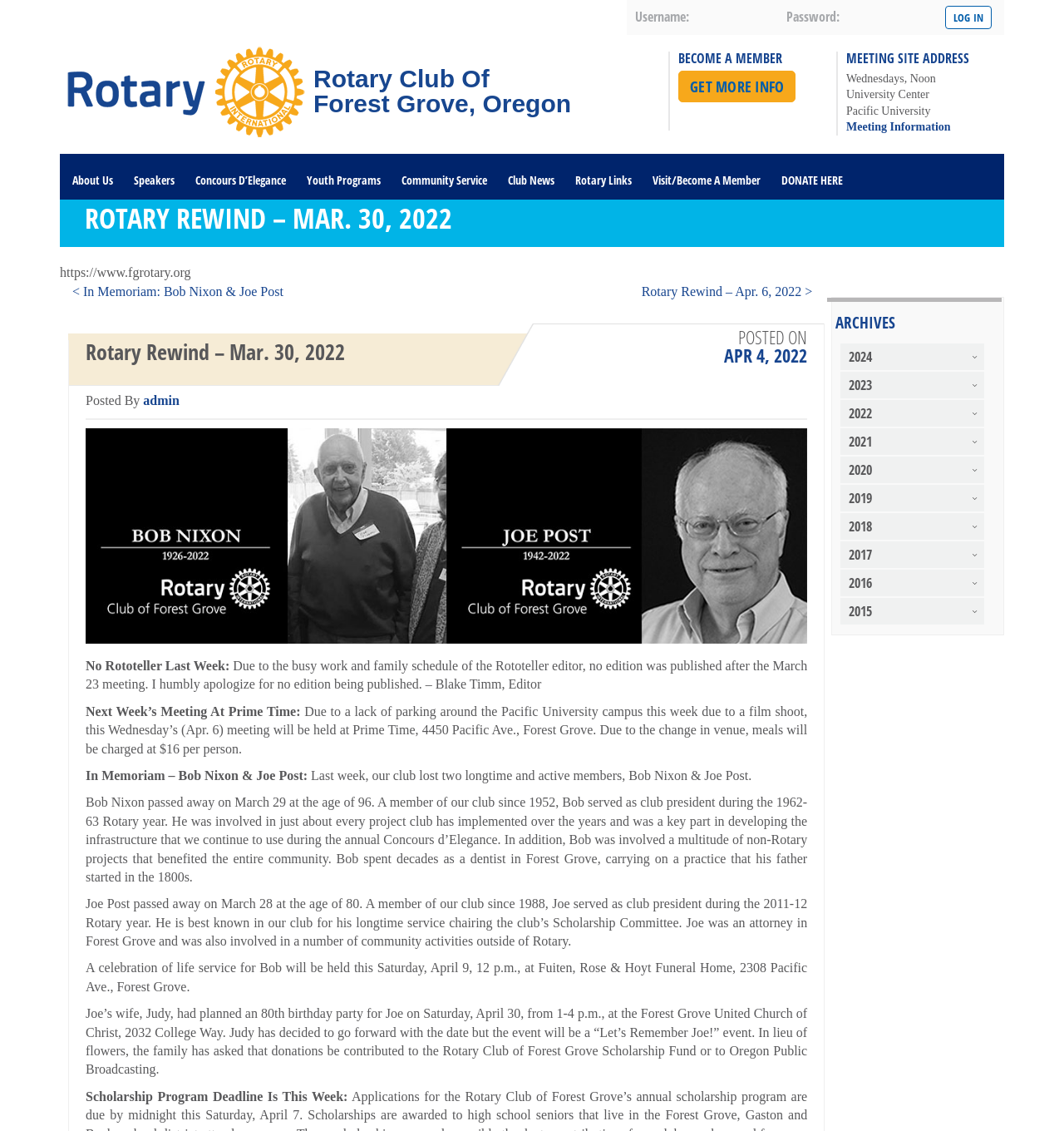Find the bounding box coordinates of the area that needs to be clicked in order to achieve the following instruction: "become a member". The coordinates should be specified as four float numbers between 0 and 1, i.e., [left, top, right, bottom].

[0.638, 0.046, 0.786, 0.059]